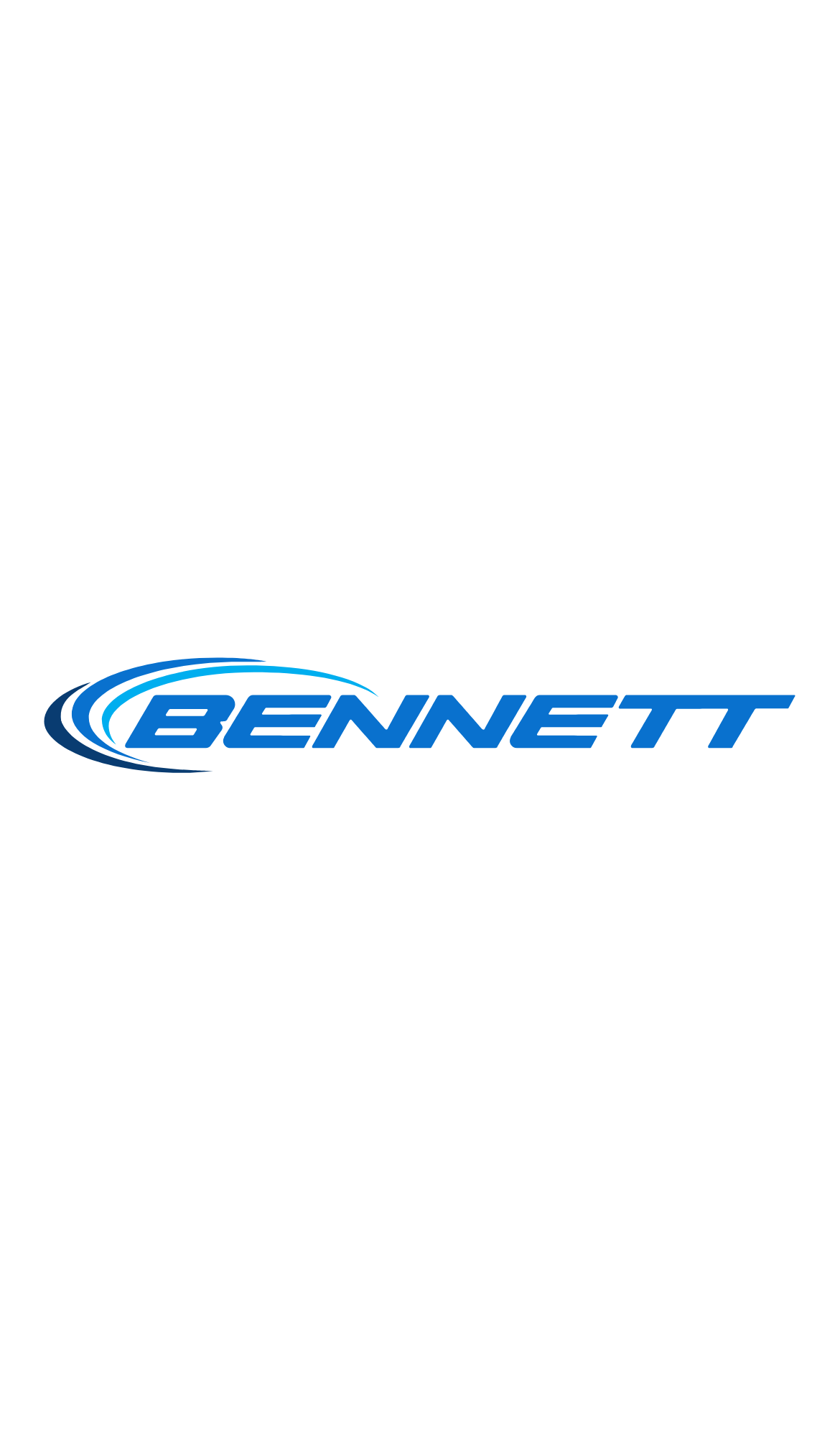Using the format (top-left x, top-left y, bottom-right x, bottom-right y), provide the bounding box coordinates for the described UI element. All values should be floating point numbers between 0 and 1: Home

[0.041, 0.202, 0.154, 0.23]